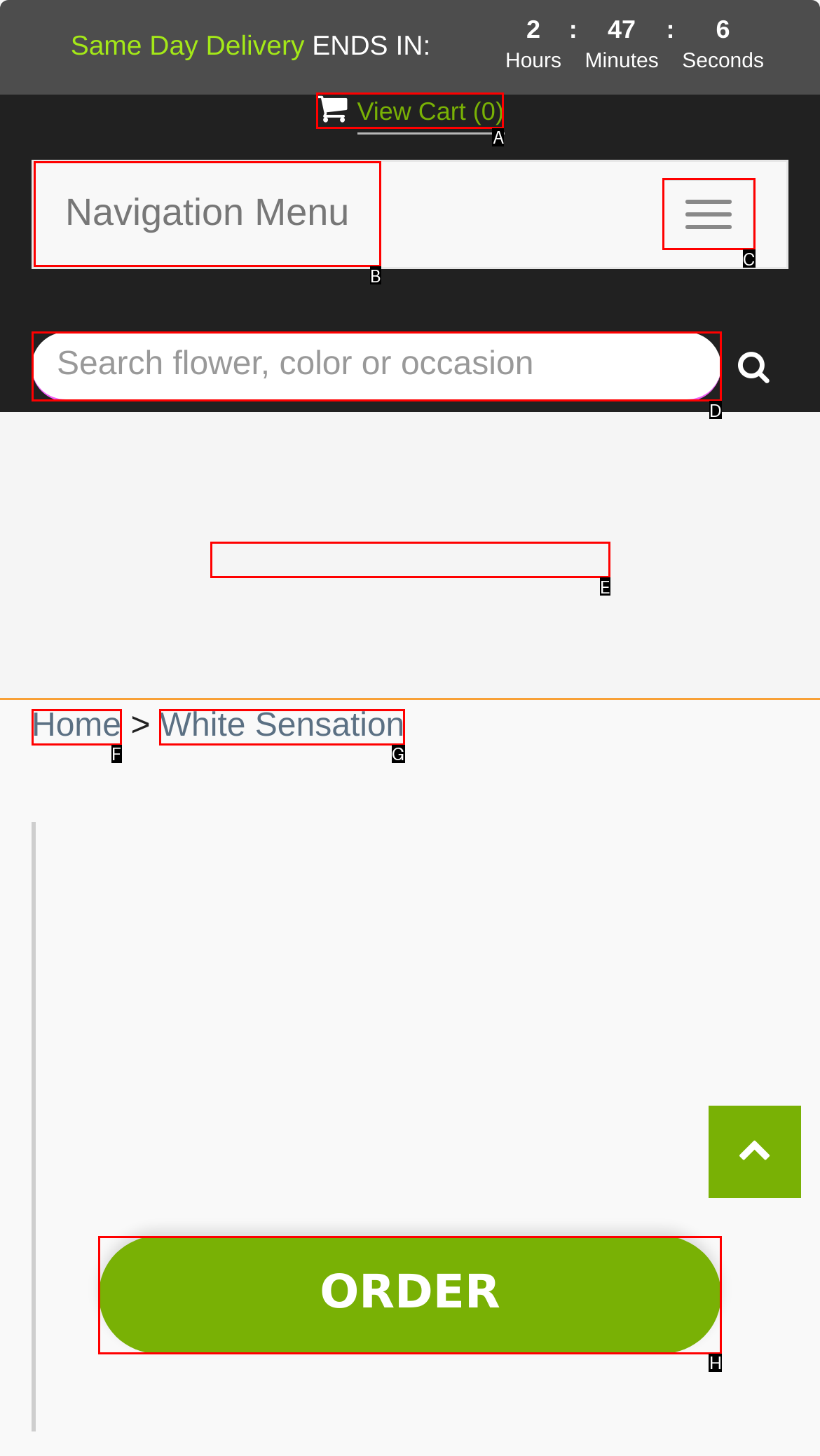Given the description: Menu, determine the corresponding lettered UI element.
Answer with the letter of the selected option.

None